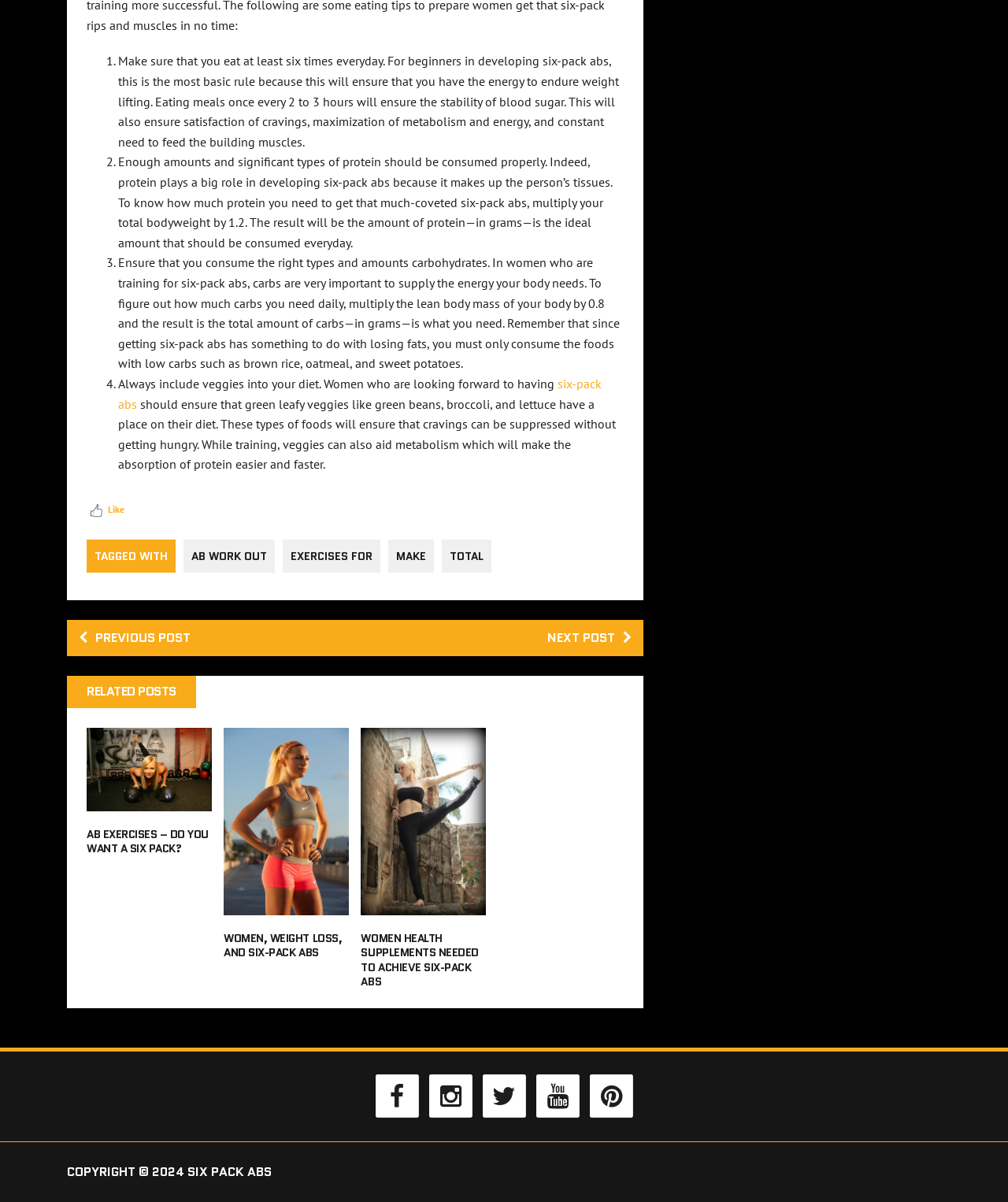Respond with a single word or phrase to the following question: What is the first rule for developing six-pack abs?

Eat at least six times a day